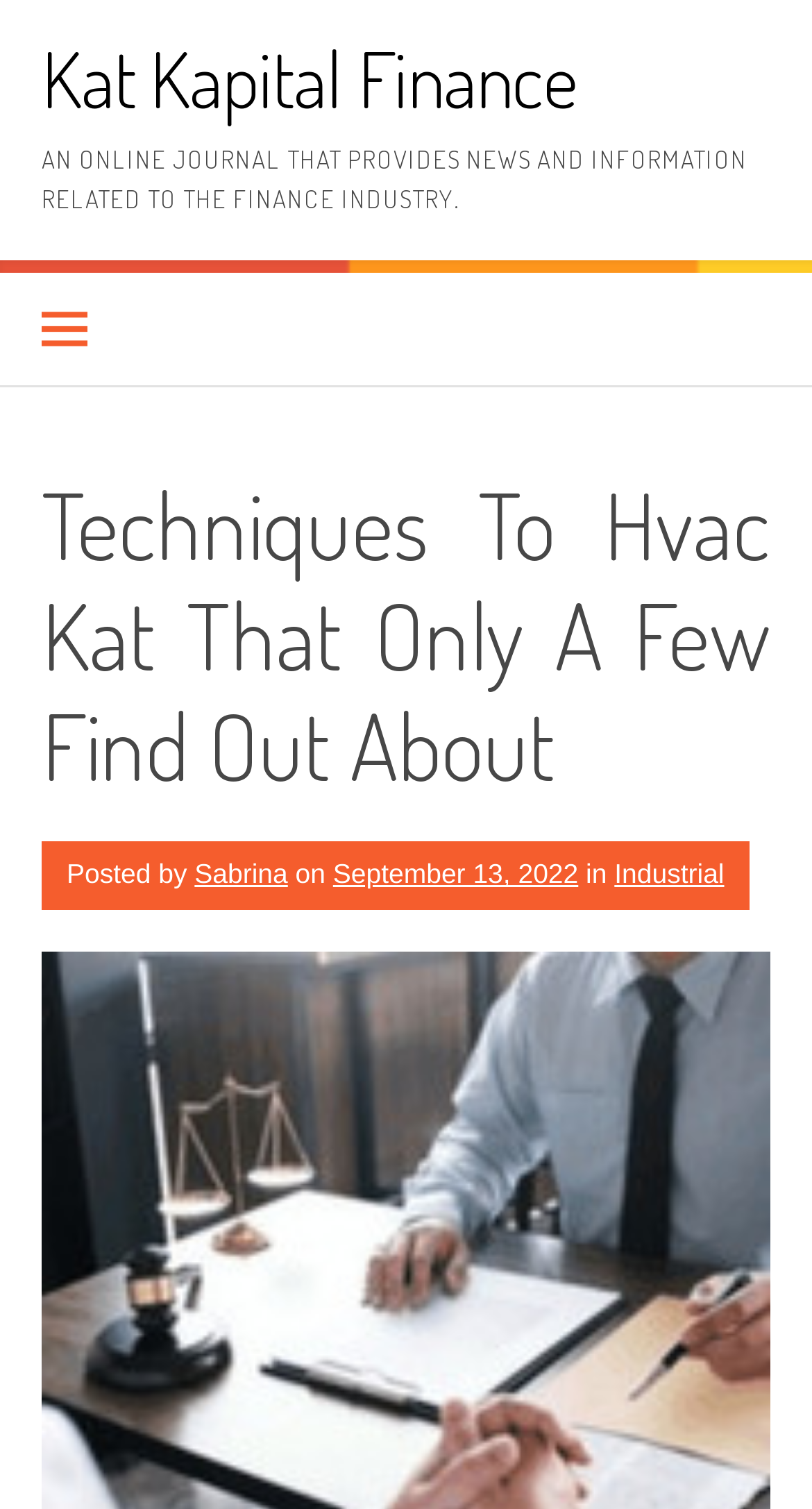Generate the title text from the webpage.

Techniques To Hvac Kat That Only A Few Find Out About